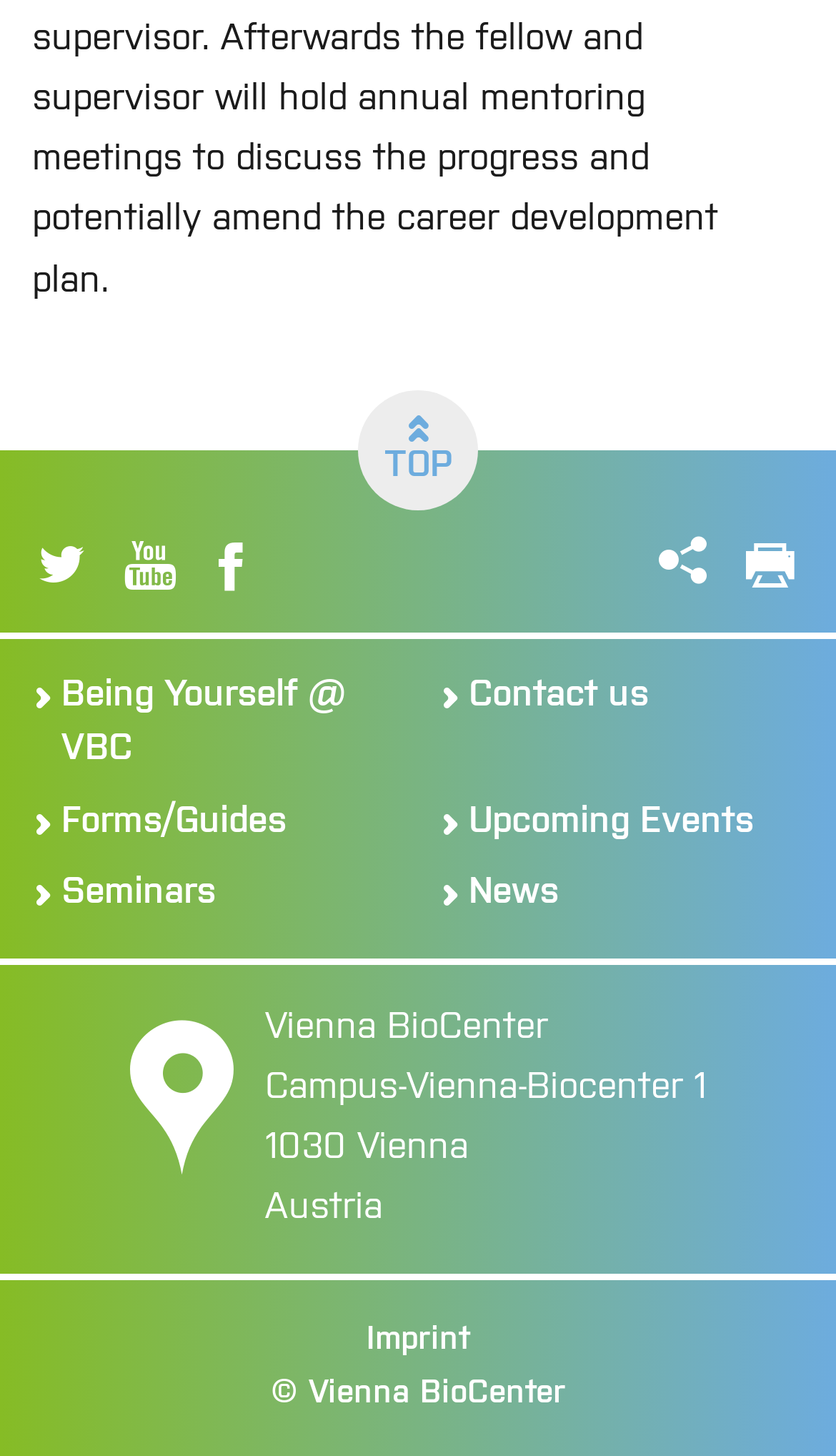Based on the element description "title="youtube"", predict the bounding box coordinates of the UI element.

[0.123, 0.371, 0.237, 0.407]